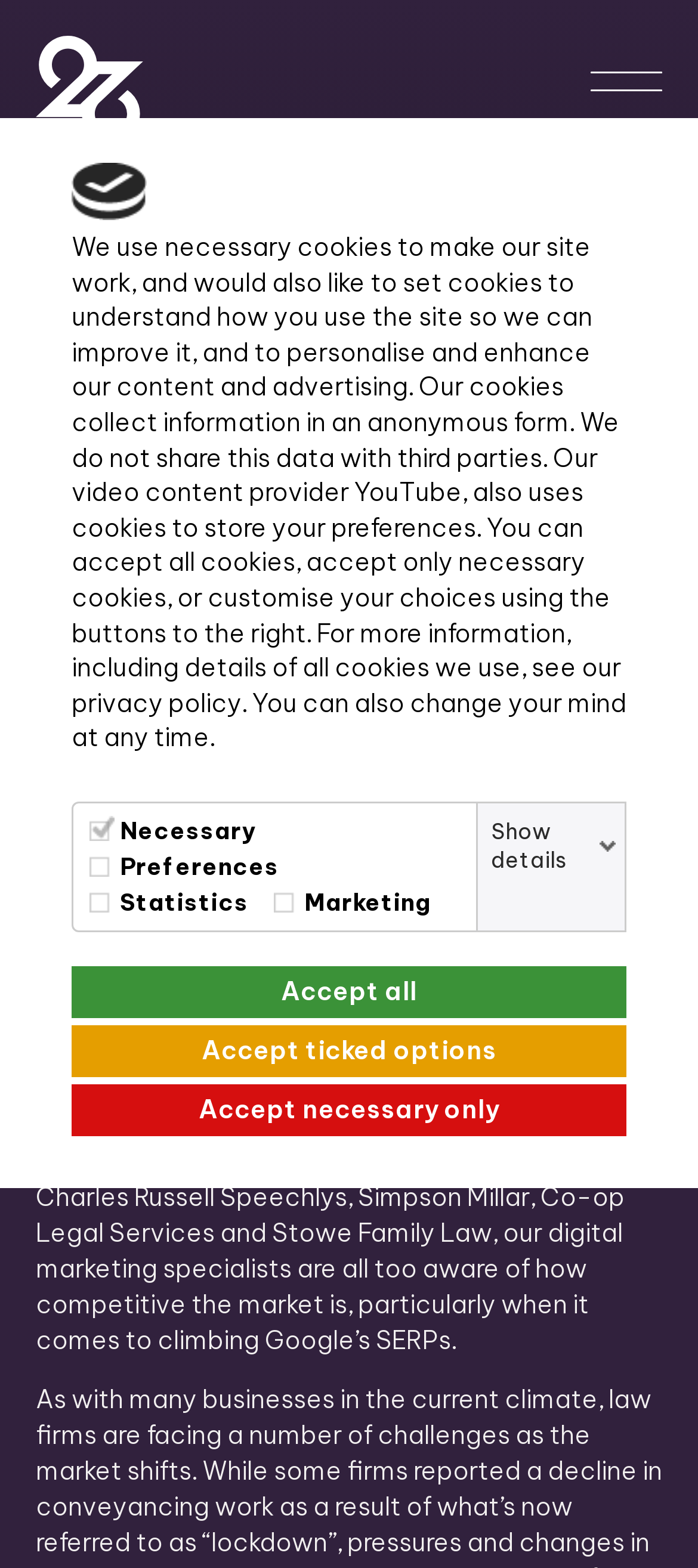Who is the author of the article?
Please give a detailed and elaborate answer to the question based on the image.

The author's name is mentioned in the webpage content, specifically in the section where it says 'CHRIS WHITEHALL' followed by a comma and a date.